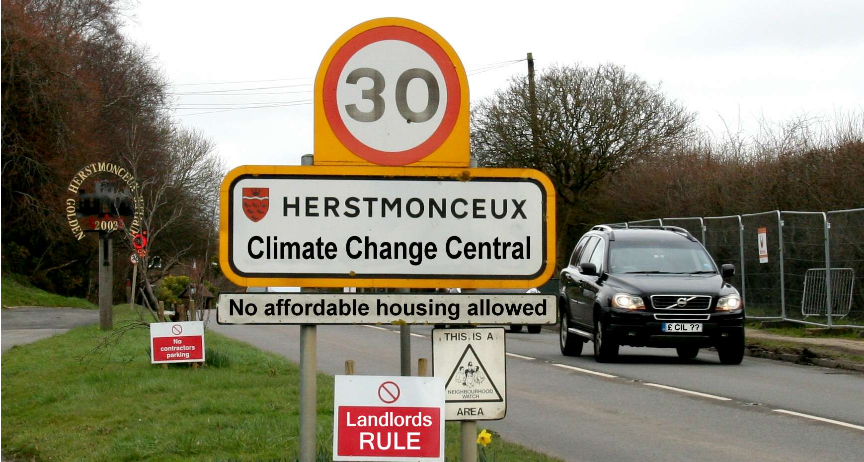Utilize the details in the image to thoroughly answer the following question: What is prohibited according to the nearby sign?

Among the various smaller notices displayed nearby, one sign prohibits unauthorized parking, suggesting that the village has rules in place to regulate parking in the area.